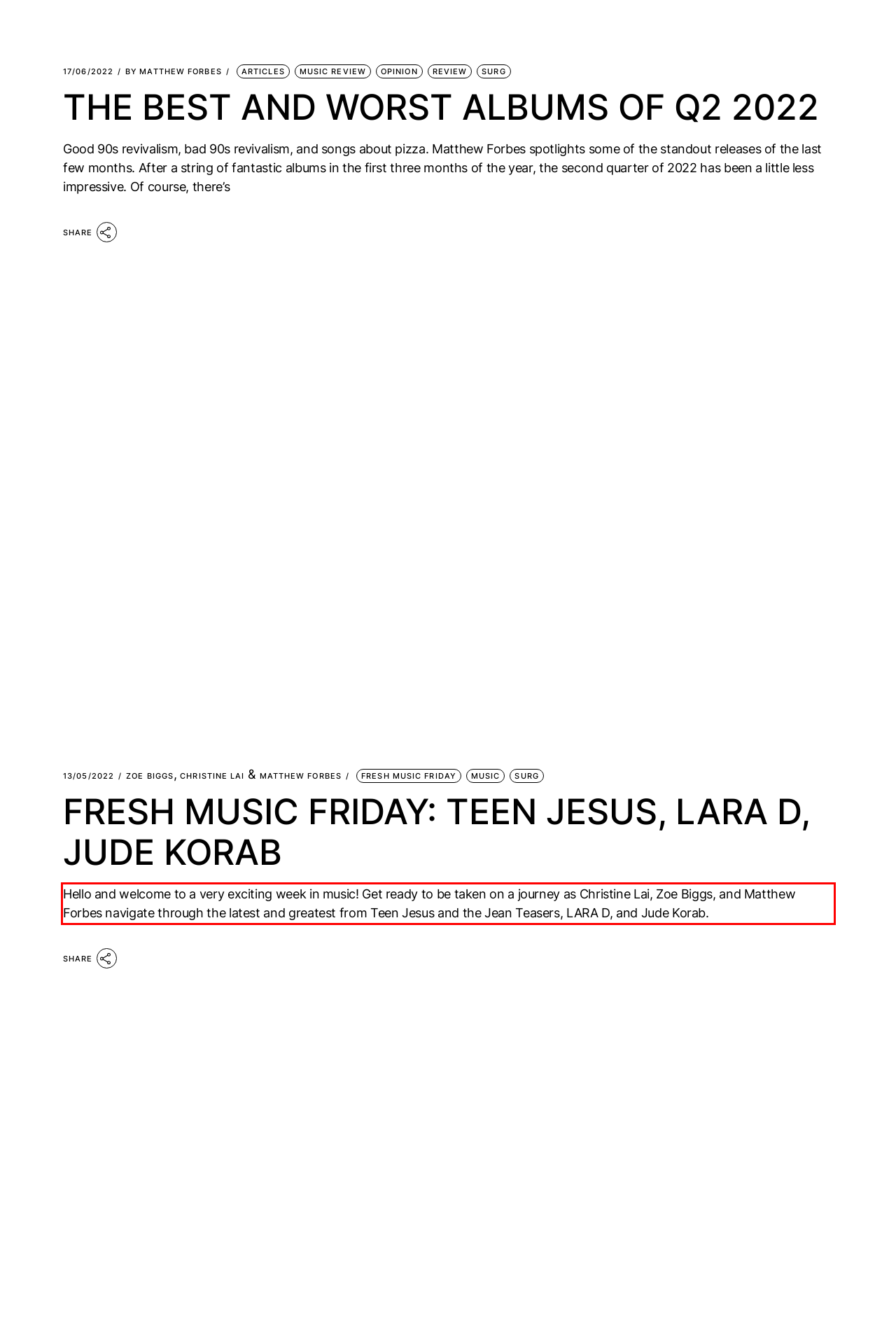Perform OCR on the text inside the red-bordered box in the provided screenshot and output the content.

Hello and welcome to a very exciting week in music! Get ready to be taken on a journey as Christine Lai, Zoe Biggs, and Matthew Forbes navigate through the latest and greatest from Teen Jesus and the Jean Teasers, LARA D, and Jude Korab.